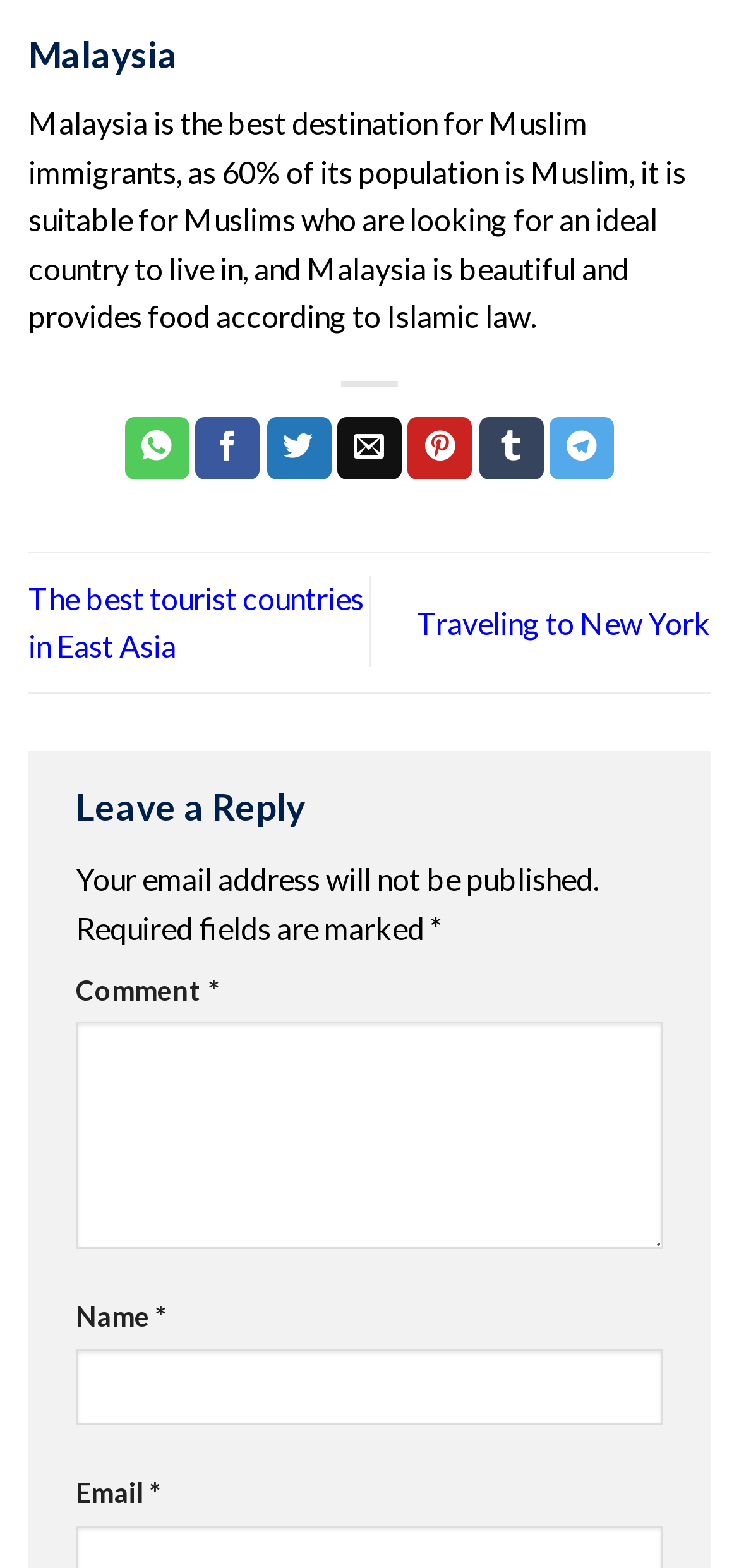Specify the bounding box coordinates of the region I need to click to perform the following instruction: "Read about the best tourist countries in East Asia". The coordinates must be four float numbers in the range of 0 to 1, i.e., [left, top, right, bottom].

[0.038, 0.37, 0.492, 0.423]